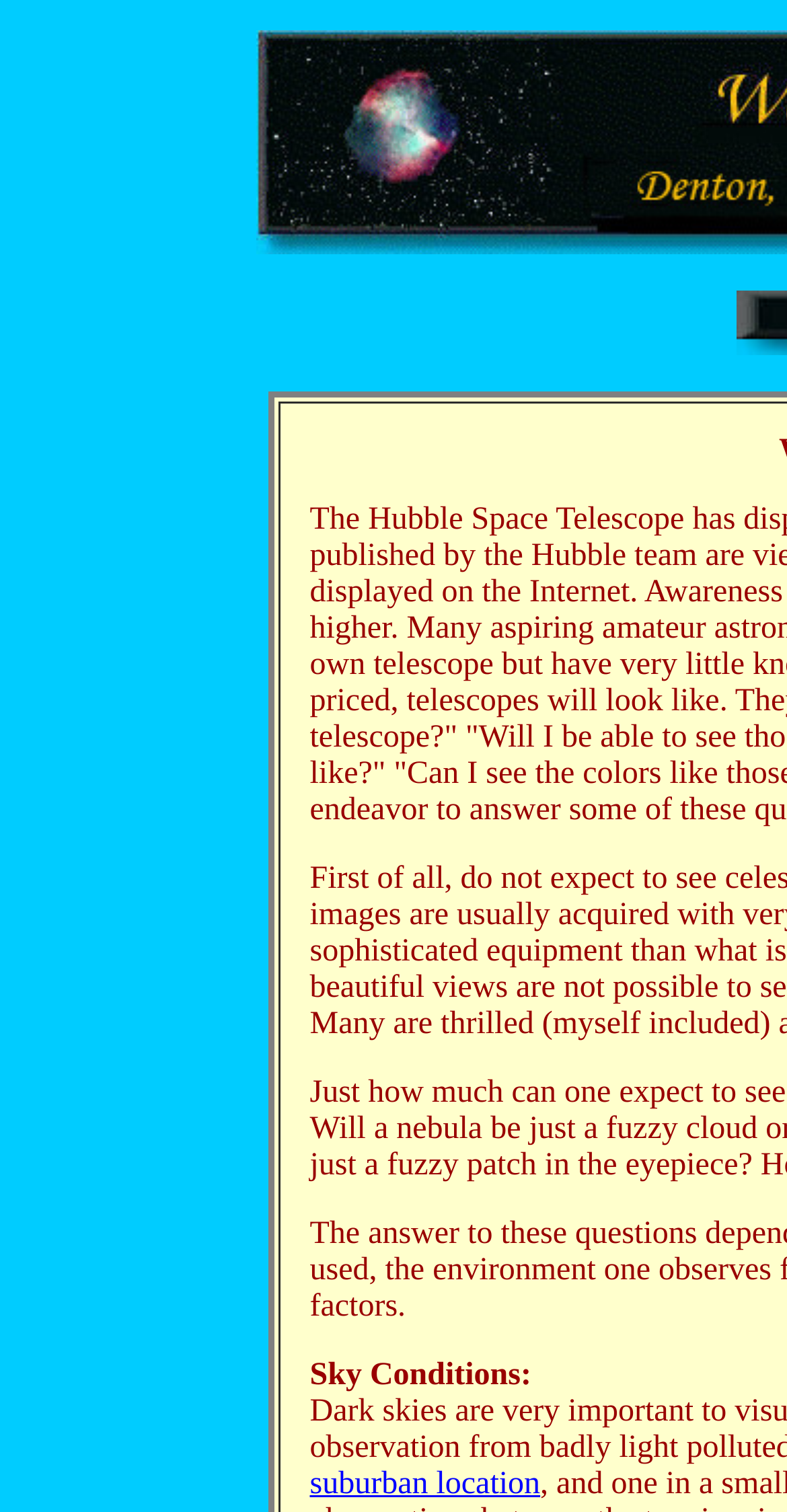Using the provided element description "suburban location", determine the bounding box coordinates of the UI element.

[0.394, 0.97, 0.686, 0.993]